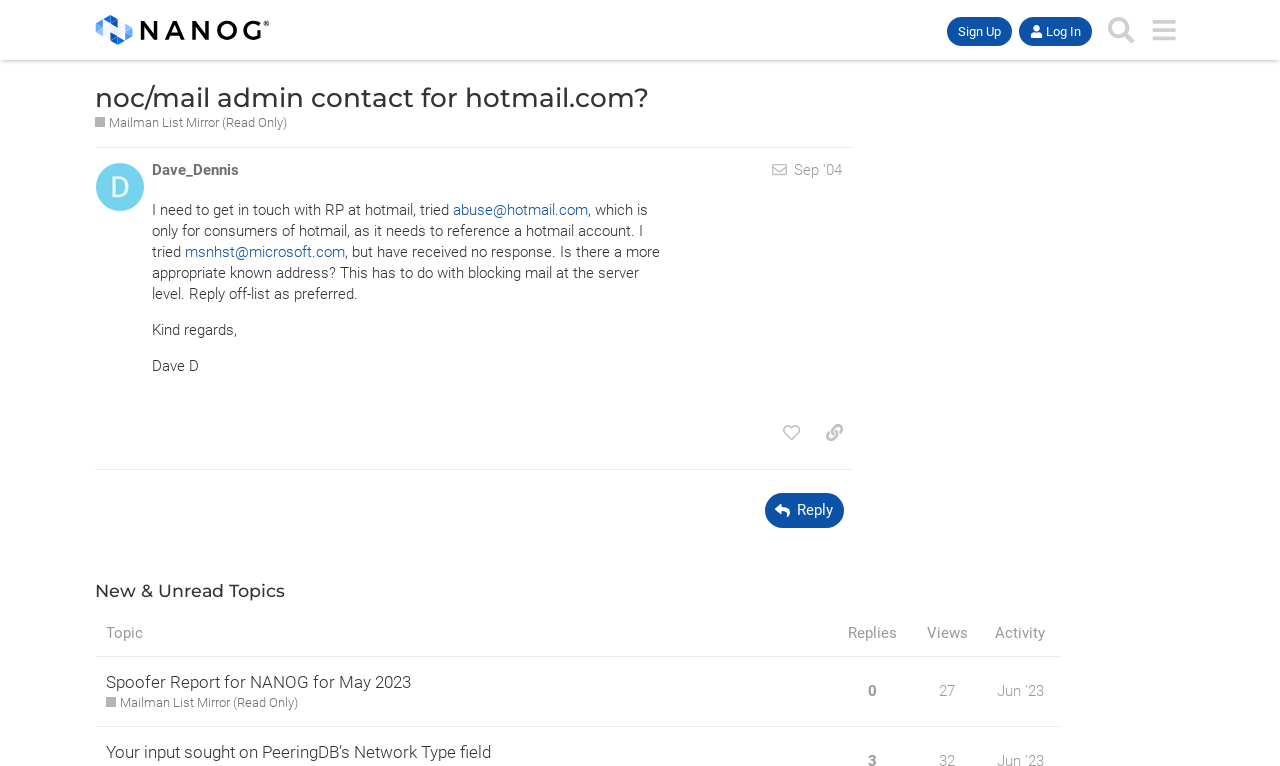Please identify the coordinates of the bounding box that should be clicked to fulfill this instruction: "View the topic 'Spoofer Report for NANOG for May 2023'".

[0.075, 0.873, 0.652, 0.948]